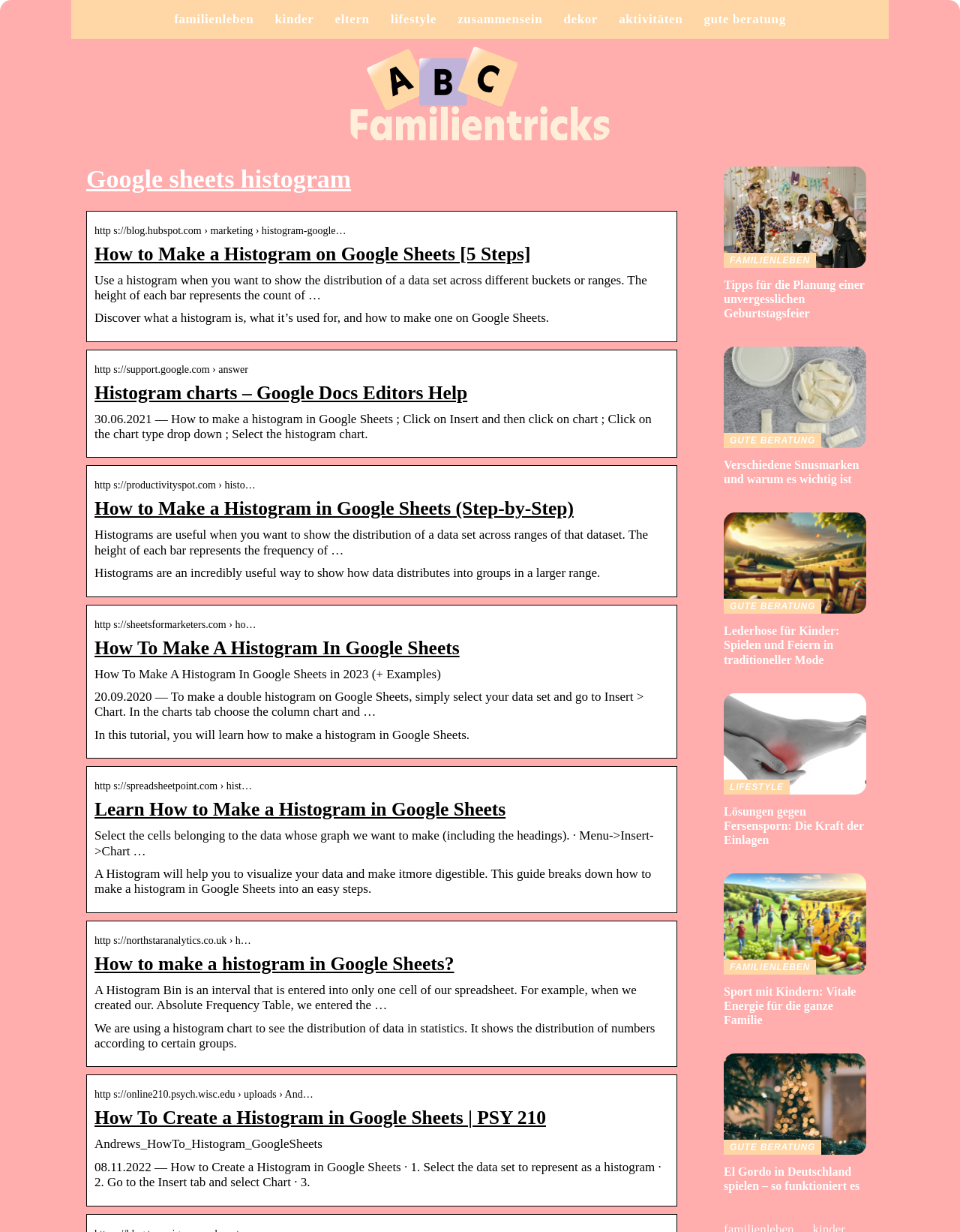Please identify the bounding box coordinates of the element I should click to complete this instruction: 'Click on the link to get tips for planning an unforgettable birthday party'. The coordinates should be given as four float numbers between 0 and 1, like this: [left, top, right, bottom].

[0.754, 0.135, 0.902, 0.26]